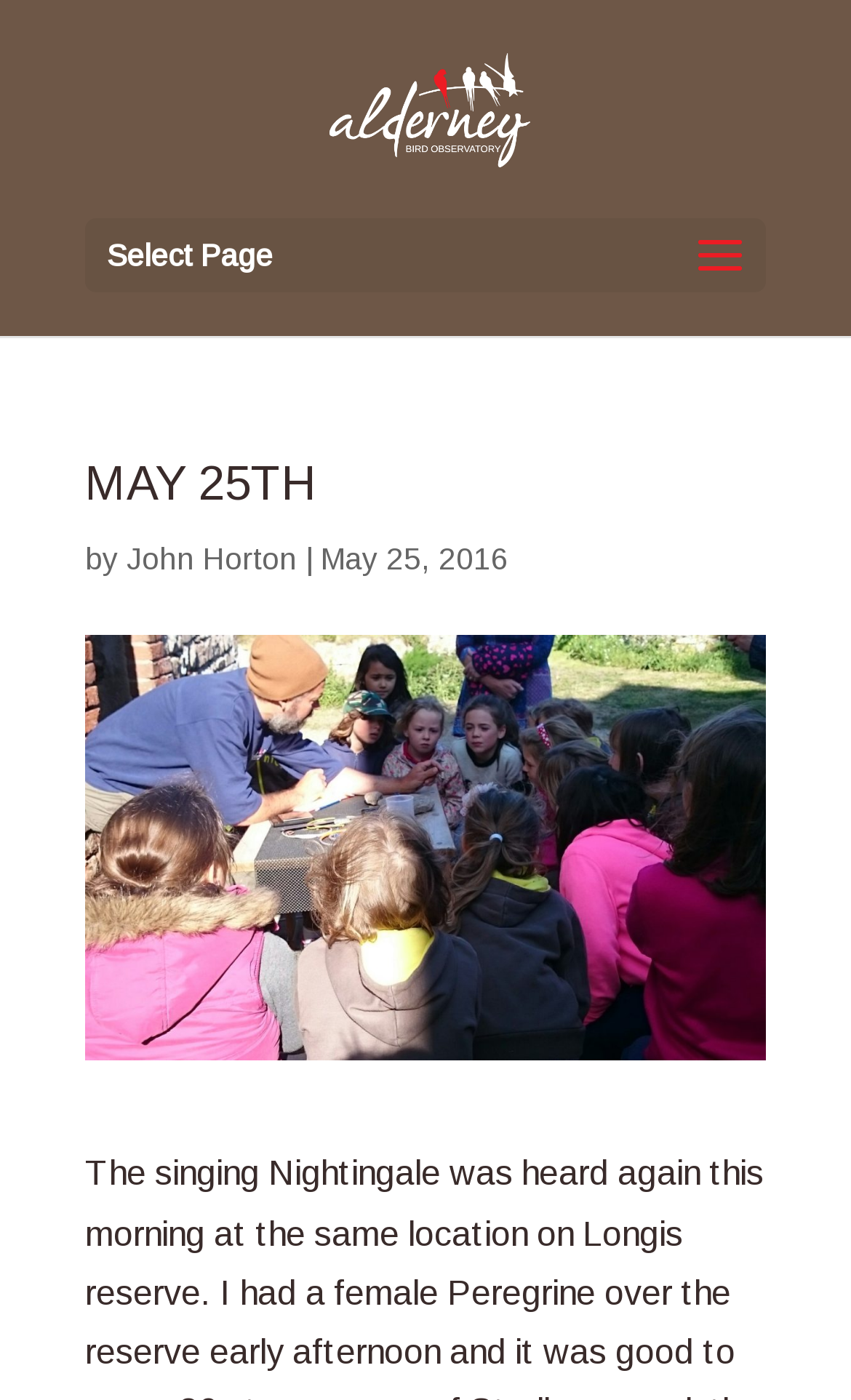Reply to the question with a single word or phrase:
What is the date of the article?

May 25, 2016